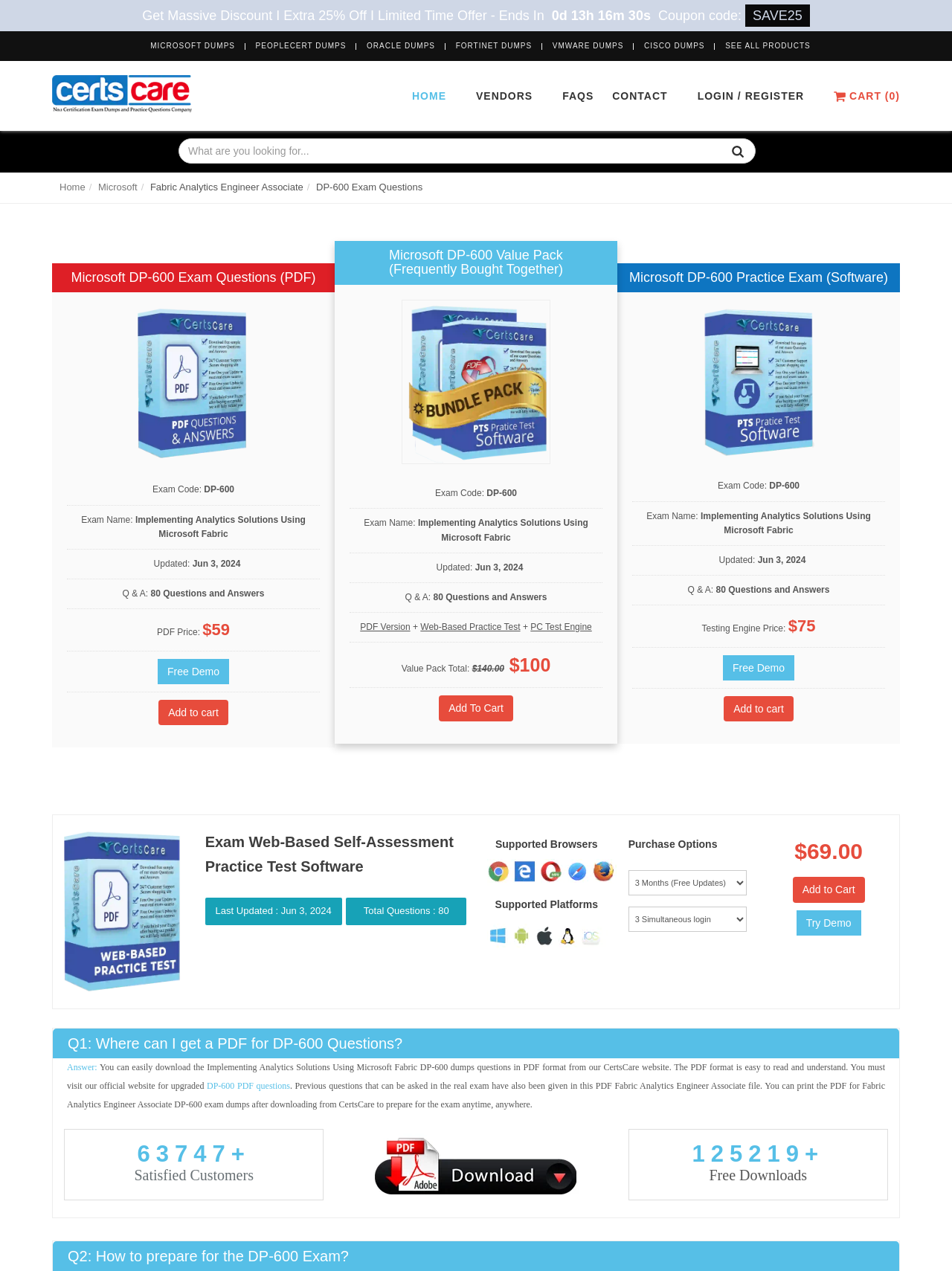Refer to the screenshot and answer the following question in detail:
What is the exam code for Microsoft DP-600?

The exam code is mentioned in the section 'Microsoft DP-600 Exam Questions (PDF)' and also in the 'Exam Code:' field in the product details section.